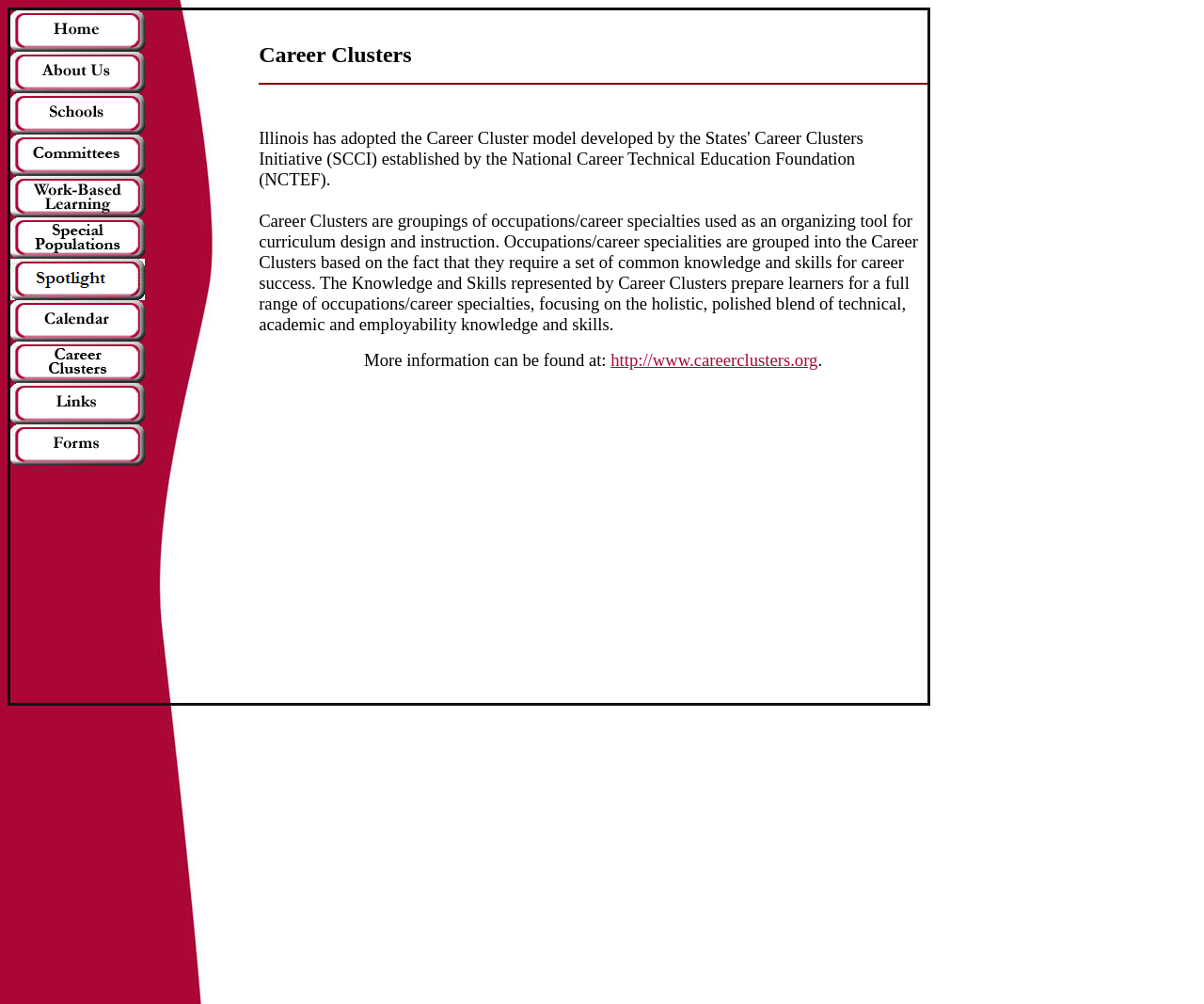Produce an elaborate caption capturing the essence of the webpage.

The webpage is titled "Career Clusters" and has a table with multiple rows and columns. At the top-left corner, there is a navigation menu with 11 links, each accompanied by an image. The links are arranged vertically, with "Home" at the top, followed by "About Us", "Region Schools", "Committees", "Work-Based Learning", "Special Populations", "Newsletter", "Calendar", "Career Clusters", "Links", and "Forms" at the bottom.

To the right of the navigation menu, there is a large block of text that describes the Career Cluster model, its purpose, and its benefits. The text explains that Career Clusters are groupings of occupations and career specialties that require a set of common knowledge and skills for career success. It also mentions that the Knowledge and Skills represented by Career Clusters prepare learners for a full range of occupations and career specialties.

Below the text, there is a horizontal separator line that separates the top section from the rest of the page. The rest of the page appears to be empty, with multiple grid cells containing only whitespace characters.